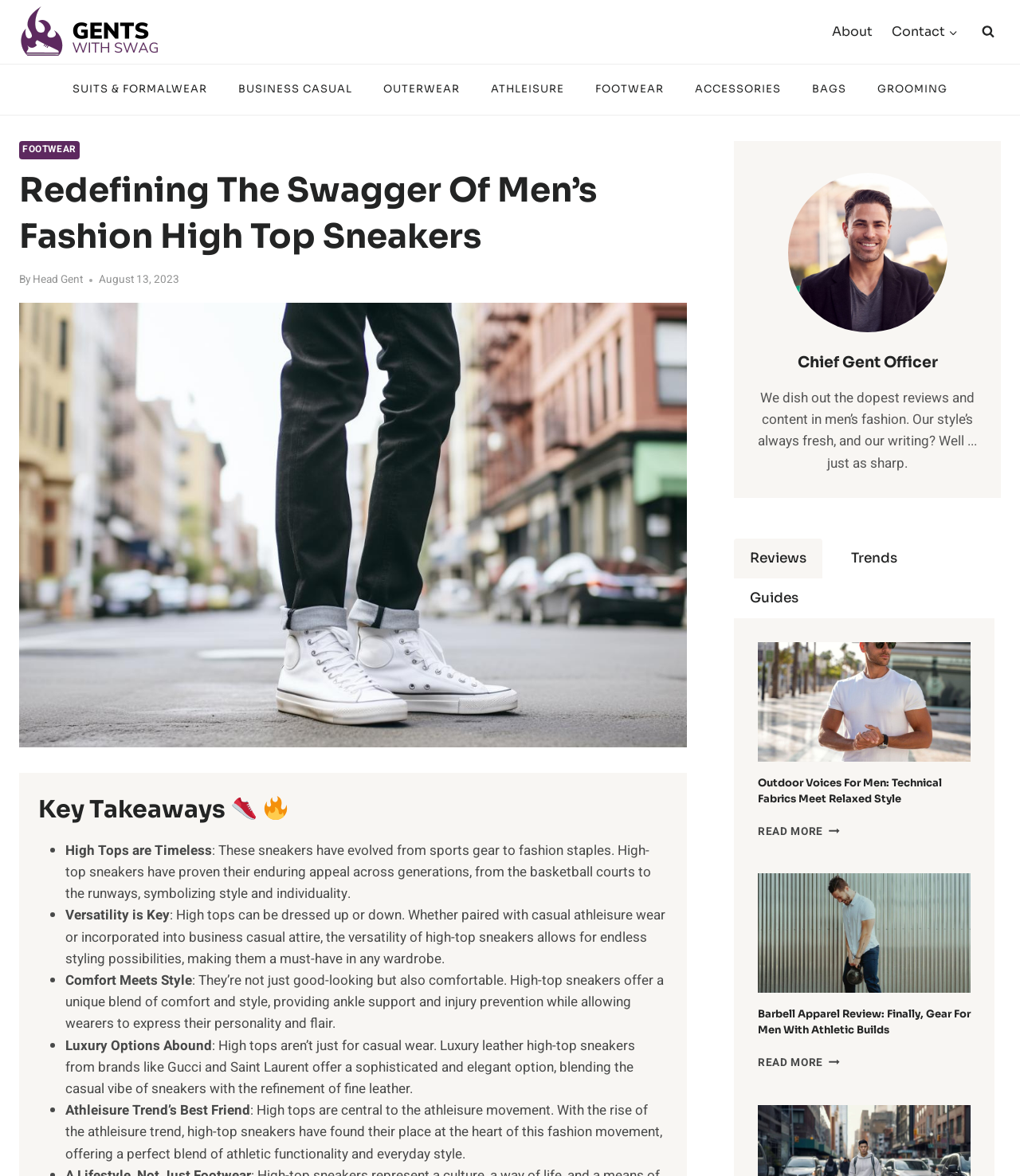Specify the bounding box coordinates (top-left x, top-left y, bottom-right x, bottom-right y) of the UI element in the screenshot that matches this description: Guides

[0.72, 0.492, 0.798, 0.526]